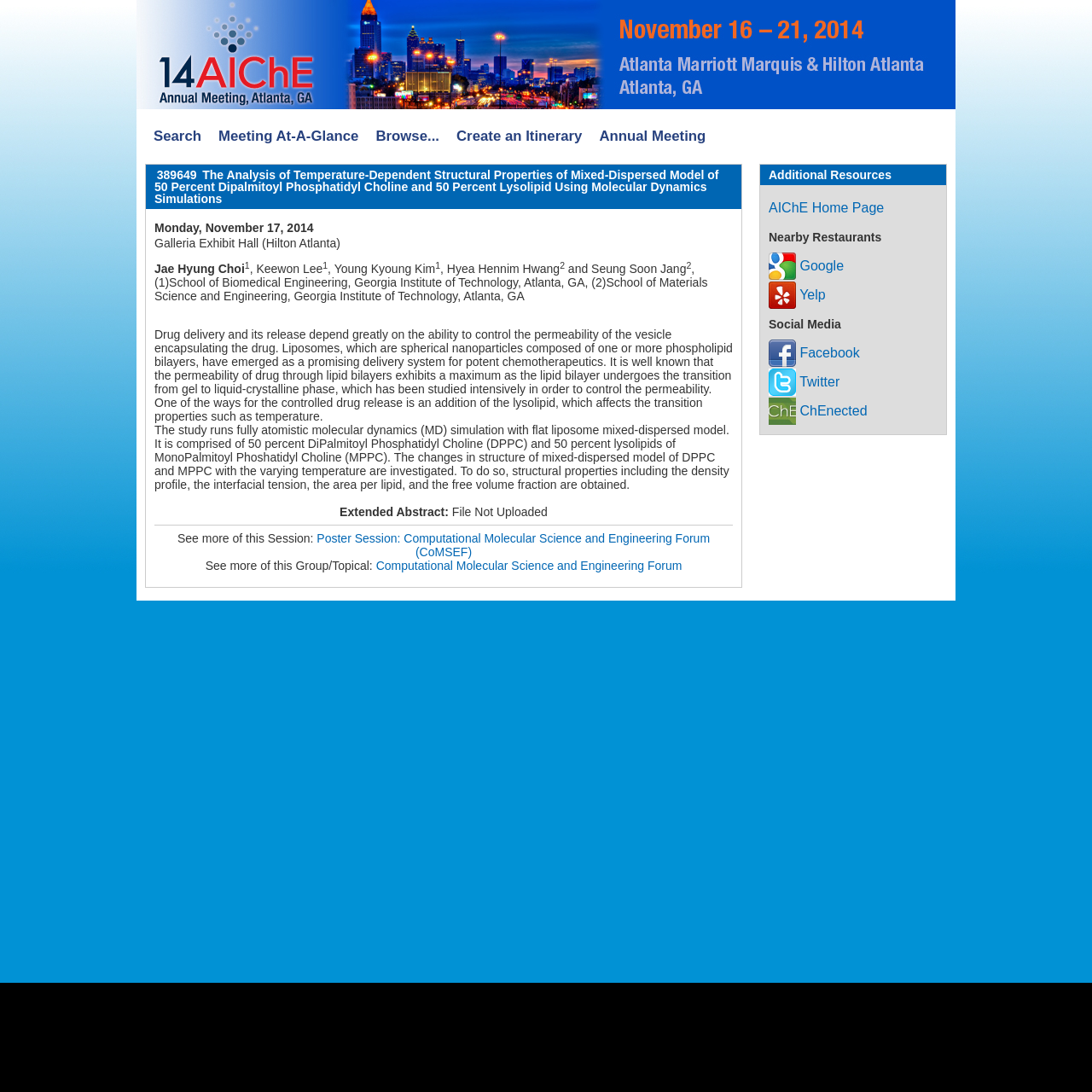Locate the bounding box coordinates of the clickable region necessary to complete the following instruction: "Check nearby restaurants". Provide the coordinates in the format of four float numbers between 0 and 1, i.e., [left, top, right, bottom].

[0.704, 0.211, 0.807, 0.223]